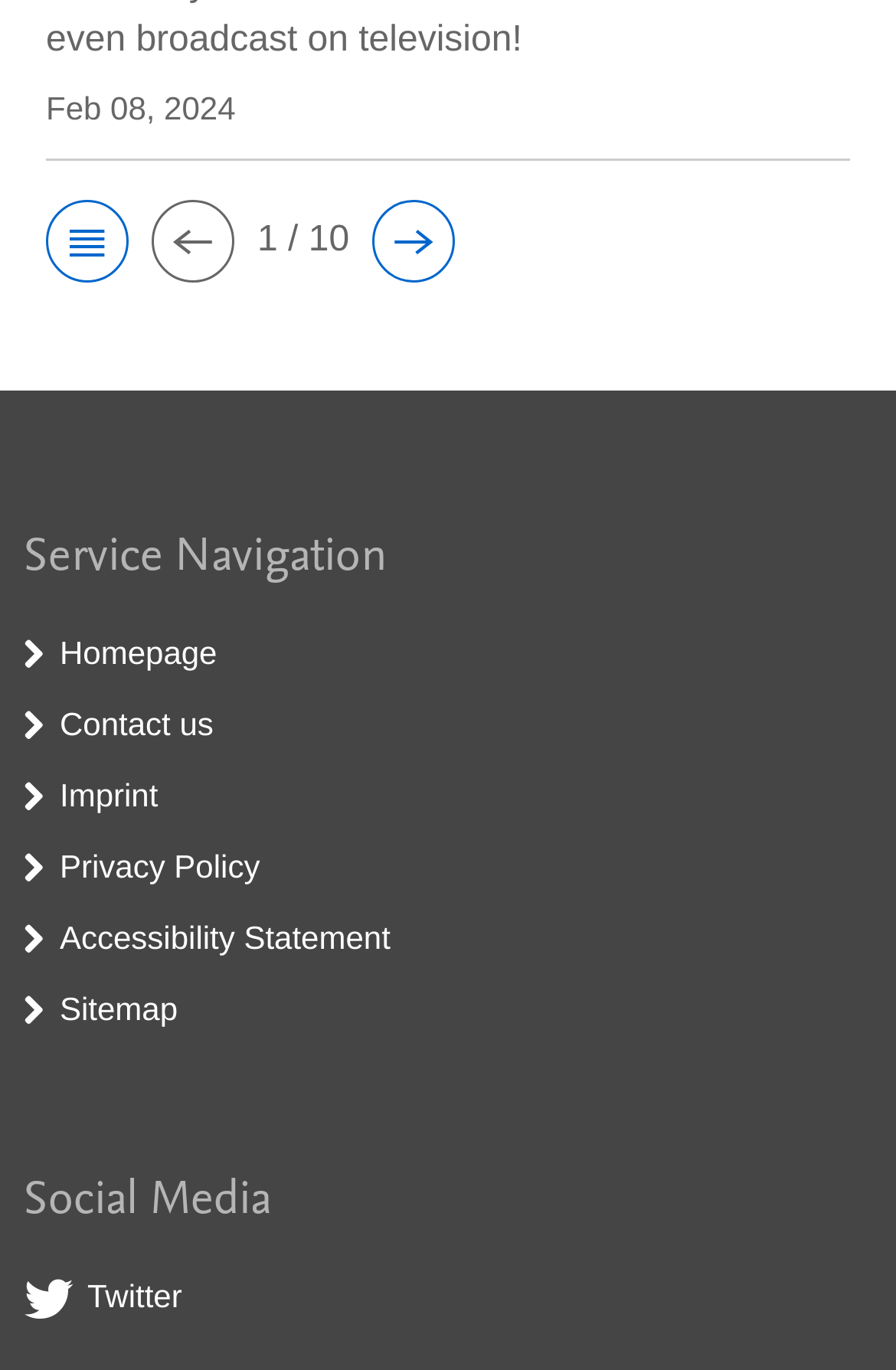Identify the bounding box coordinates of the clickable region necessary to fulfill the following instruction: "go to previous page". The bounding box coordinates should be four float numbers between 0 and 1, i.e., [left, top, right, bottom].

[0.169, 0.142, 0.262, 0.209]